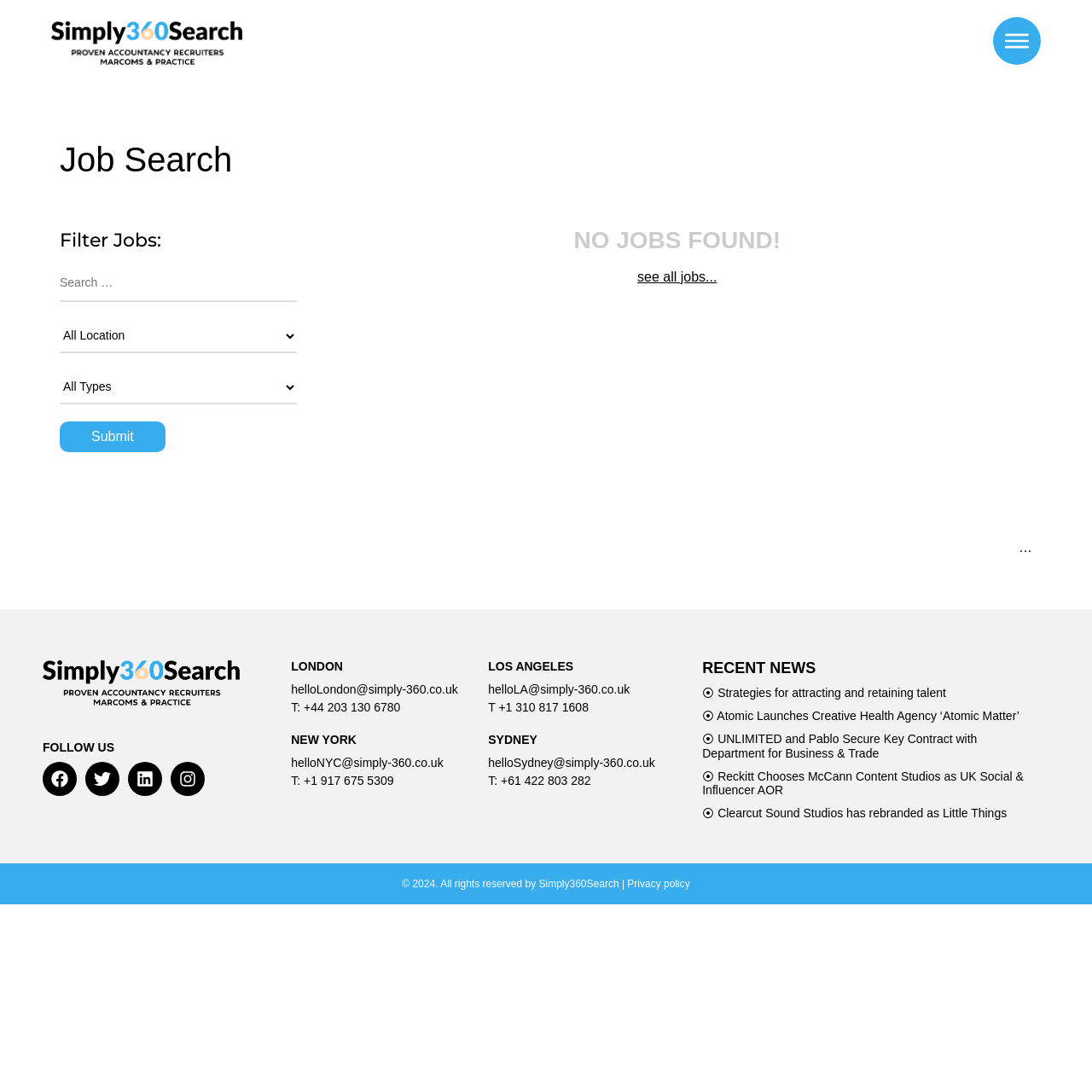What is the job search filter category?
Refer to the screenshot and respond with a concise word or phrase.

Job Search